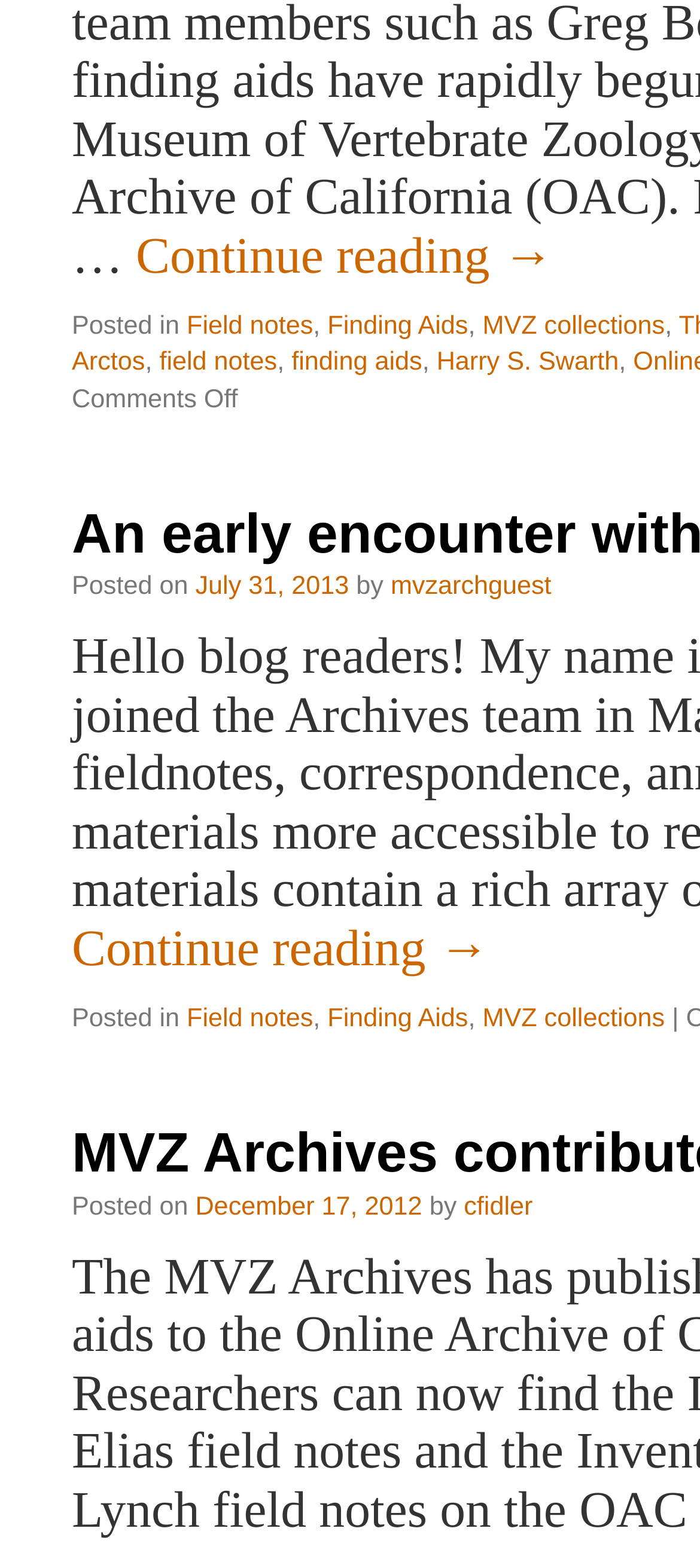Select the bounding box coordinates of the element I need to click to carry out the following instruction: "Go to 'Arctos'".

[0.103, 0.222, 0.207, 0.241]